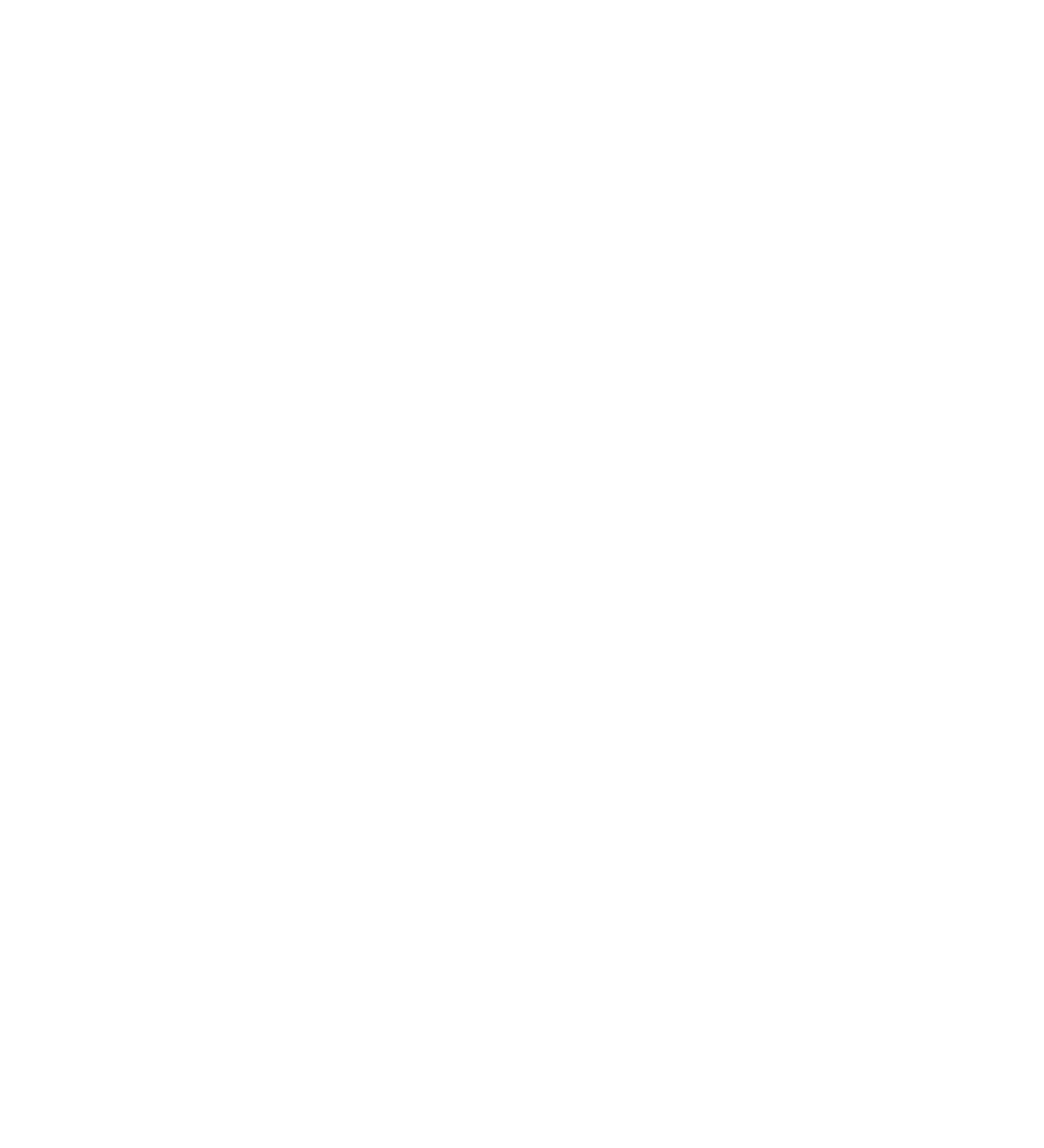Based on the element description "Central Heating", predict the bounding box coordinates of the UI element.

[0.674, 0.646, 0.758, 0.665]